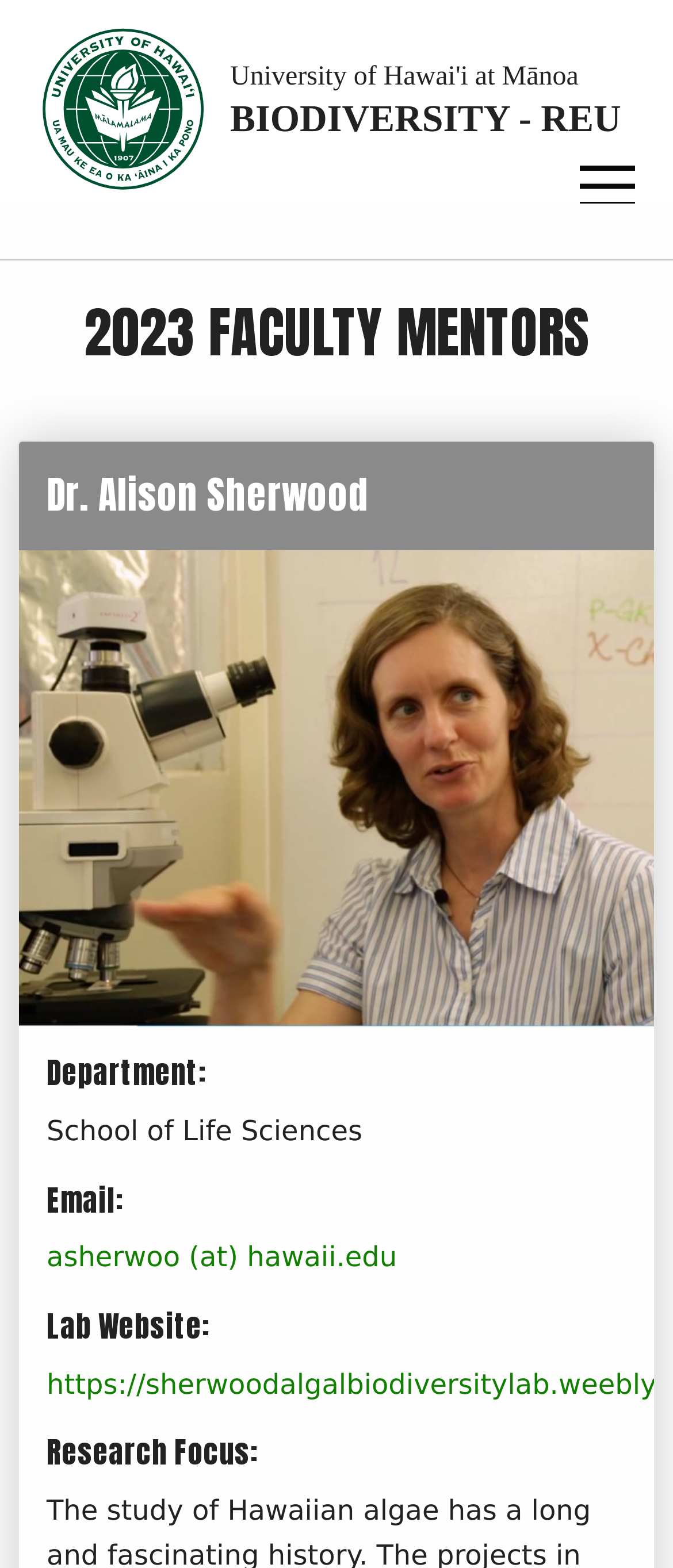What is Dr. Alison Sherwood's department?
Please respond to the question with a detailed and thorough explanation.

I looked for the department information associated with Dr. Alison Sherwood and found it under the 'Department:' heading, which says 'School of Life Sciences'.